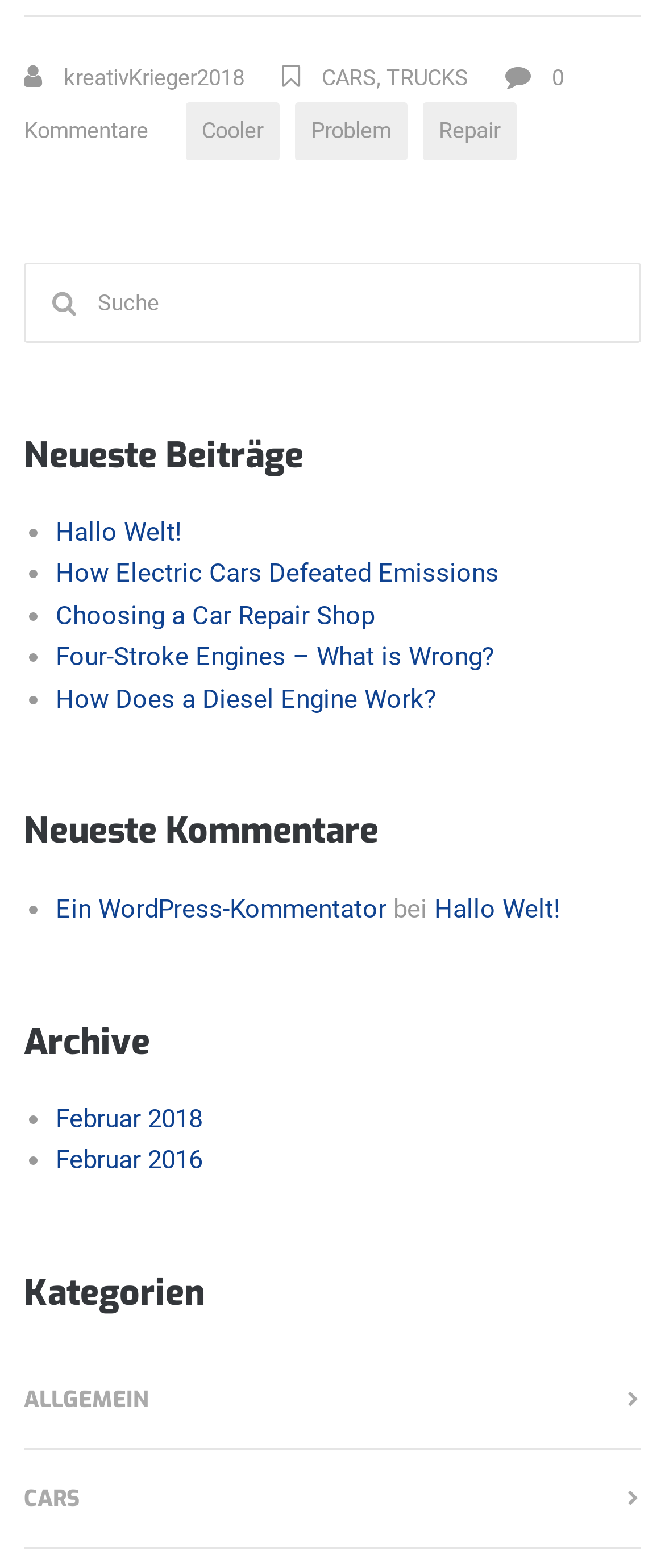What is the name of the blog?
Offer a detailed and exhaustive answer to the question.

The name of the blog can be found at the top of the webpage, where it says 'kreativKrieger2018' in a static text element.